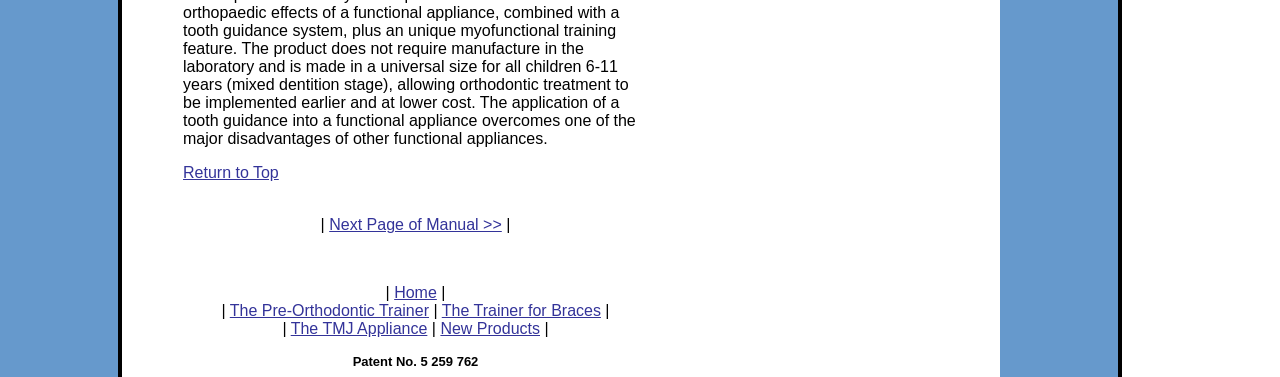Is there a vertical separator between the links in the bottom navigation bar?
Using the visual information, answer the question in a single word or phrase.

Yes